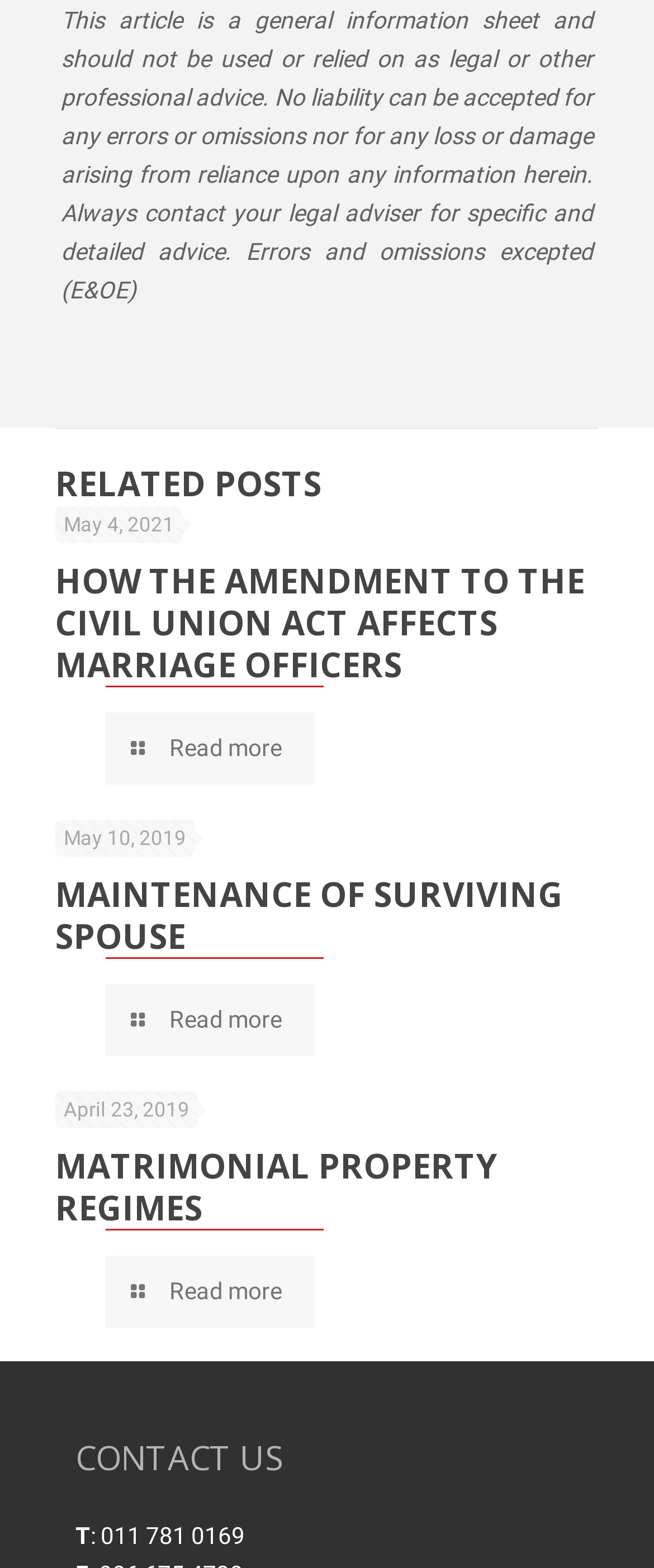How many related posts are there?
Using the visual information, answer the question in a single word or phrase.

3